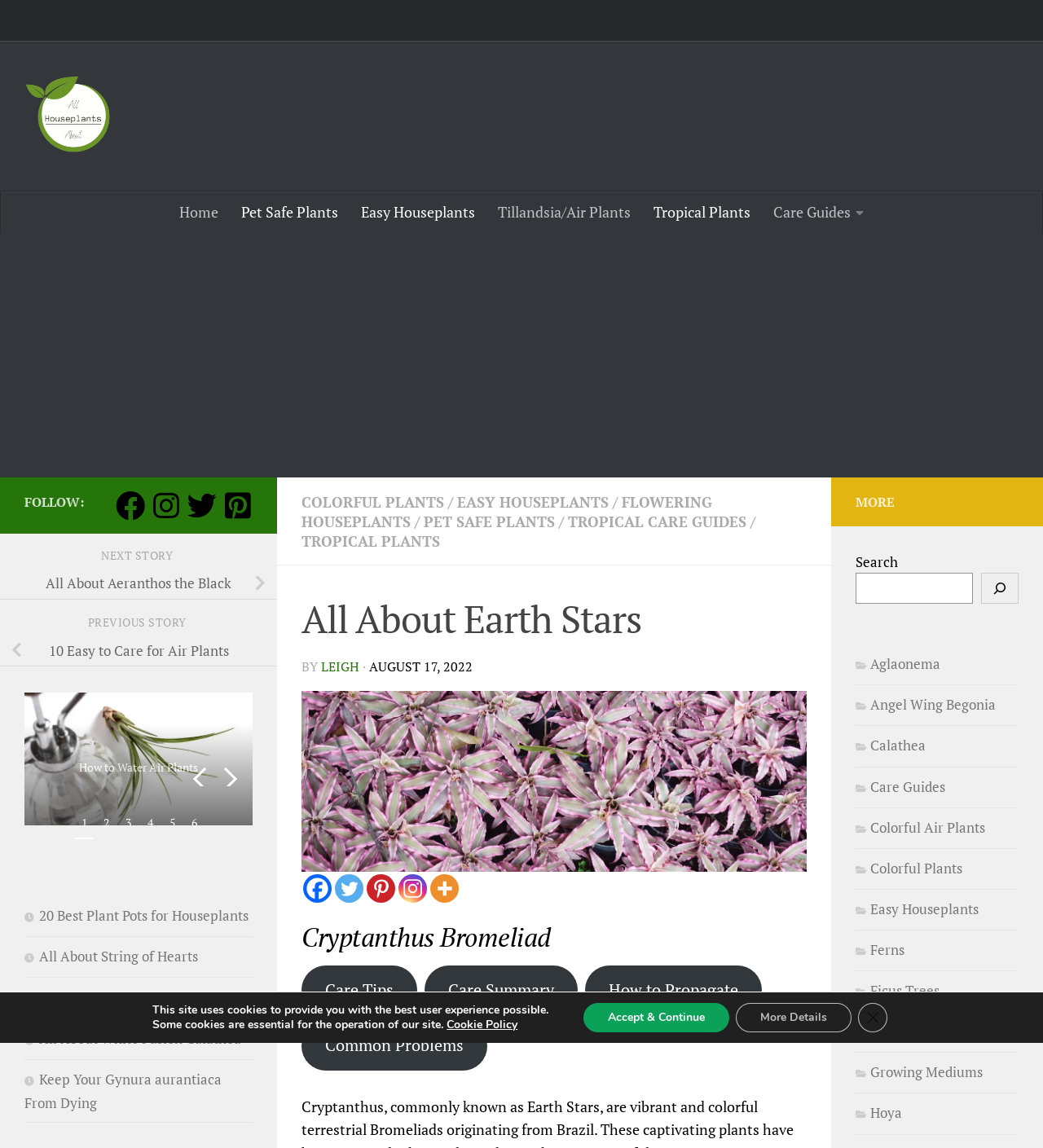Provide the bounding box coordinates of the section that needs to be clicked to accomplish the following instruction: "Read about Cryptanthus Bromeliad."

[0.289, 0.802, 0.773, 0.831]